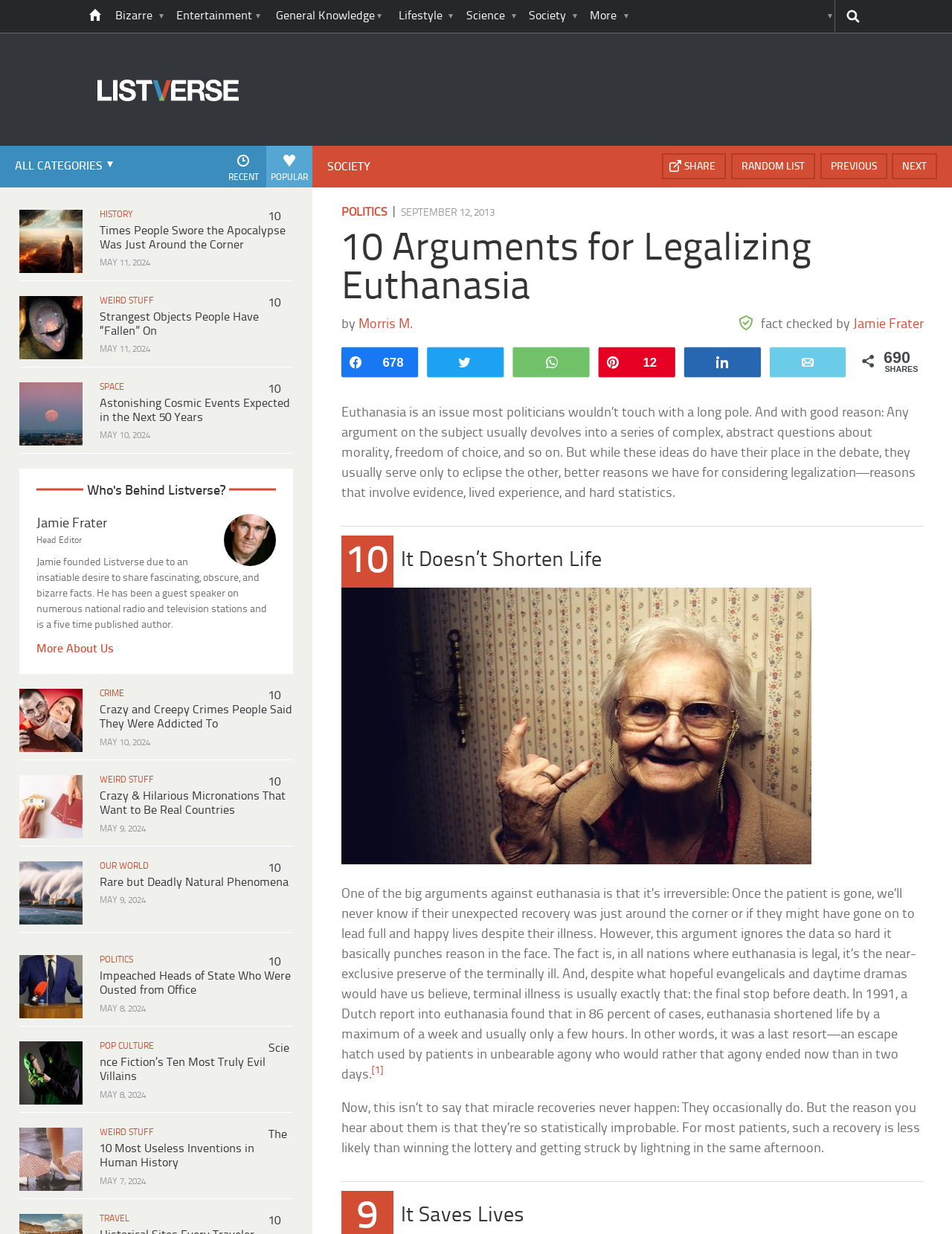Write a detailed summary of the webpage, including text, images, and layout.

This webpage is about Listverse, a website that features various lists of interesting and unusual topics. At the top of the page, there is a navigation menu with links to different categories such as "Bizarre", "Entertainment", "General Knowledge", and more. Next to the navigation menu, there is a search bar and a link to the website's logo.

Below the navigation menu, there are several articles listed, each with a heading, a link to the article, and a timestamp indicating when it was published. The articles are arranged in a vertical column, with the most recent ones at the top. The headings of the articles are descriptive and attention-grabbing, such as "10 Times People Swore the Apocalypse Was Just Around the Corner" and "10 Crazy & Hilarious Micronations That Want to Be Real Countries".

To the right of the articles, there is a section with information about the website's editor, Jamie Frater, including a photo and a brief bio. Below this section, there are links to more articles and a "NEXT" button to navigate to the next page of articles.

At the bottom of the page, there are additional links to categories and a "RANDOM LIST" button. There is also a "SHARE" button and a timestamp indicating when the website was last updated.

Overall, the webpage is well-organized and easy to navigate, with a clear focus on showcasing the website's various lists and articles.